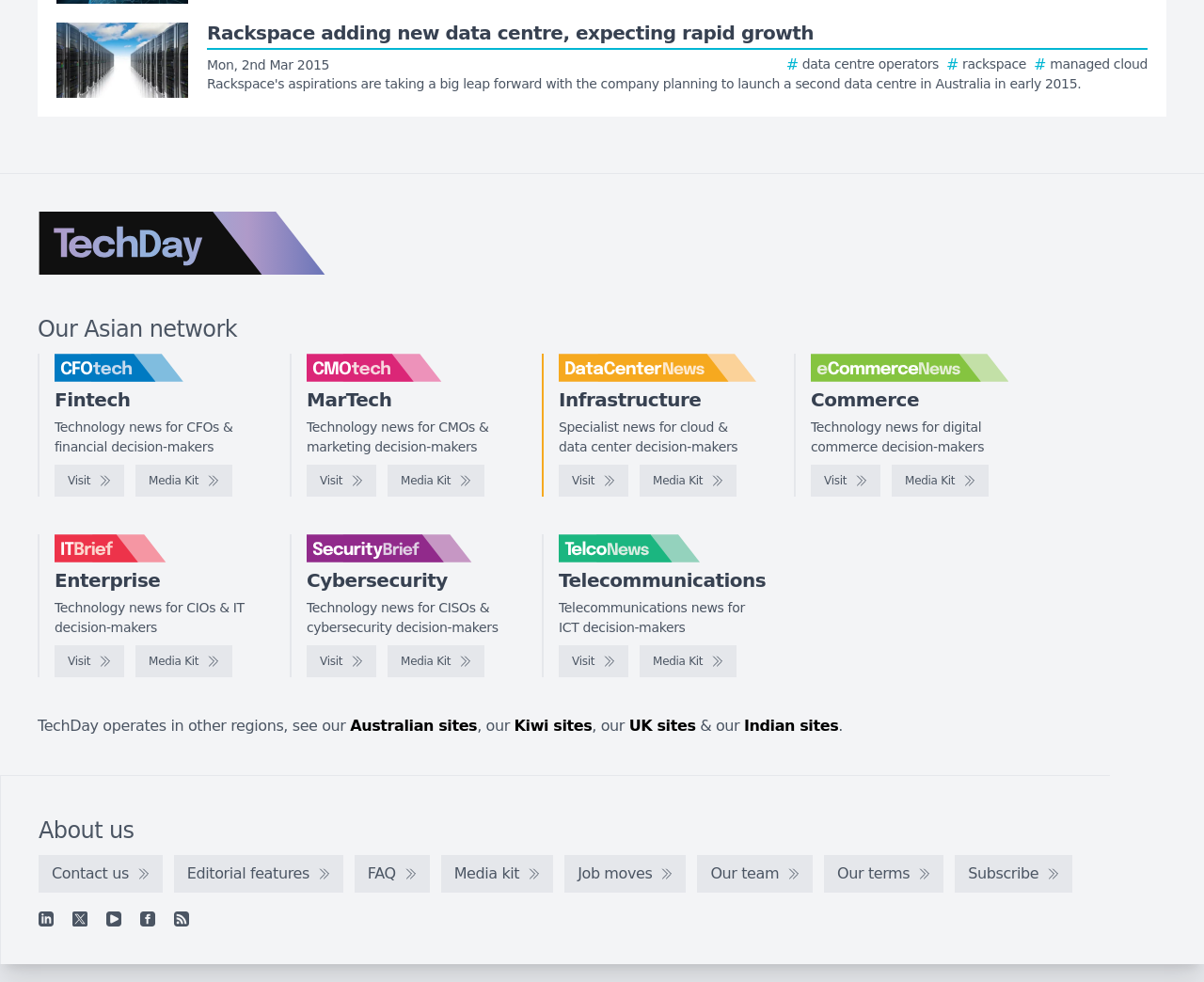How many regions does TechDay operate in?
Identify the answer in the screenshot and reply with a single word or phrase.

4